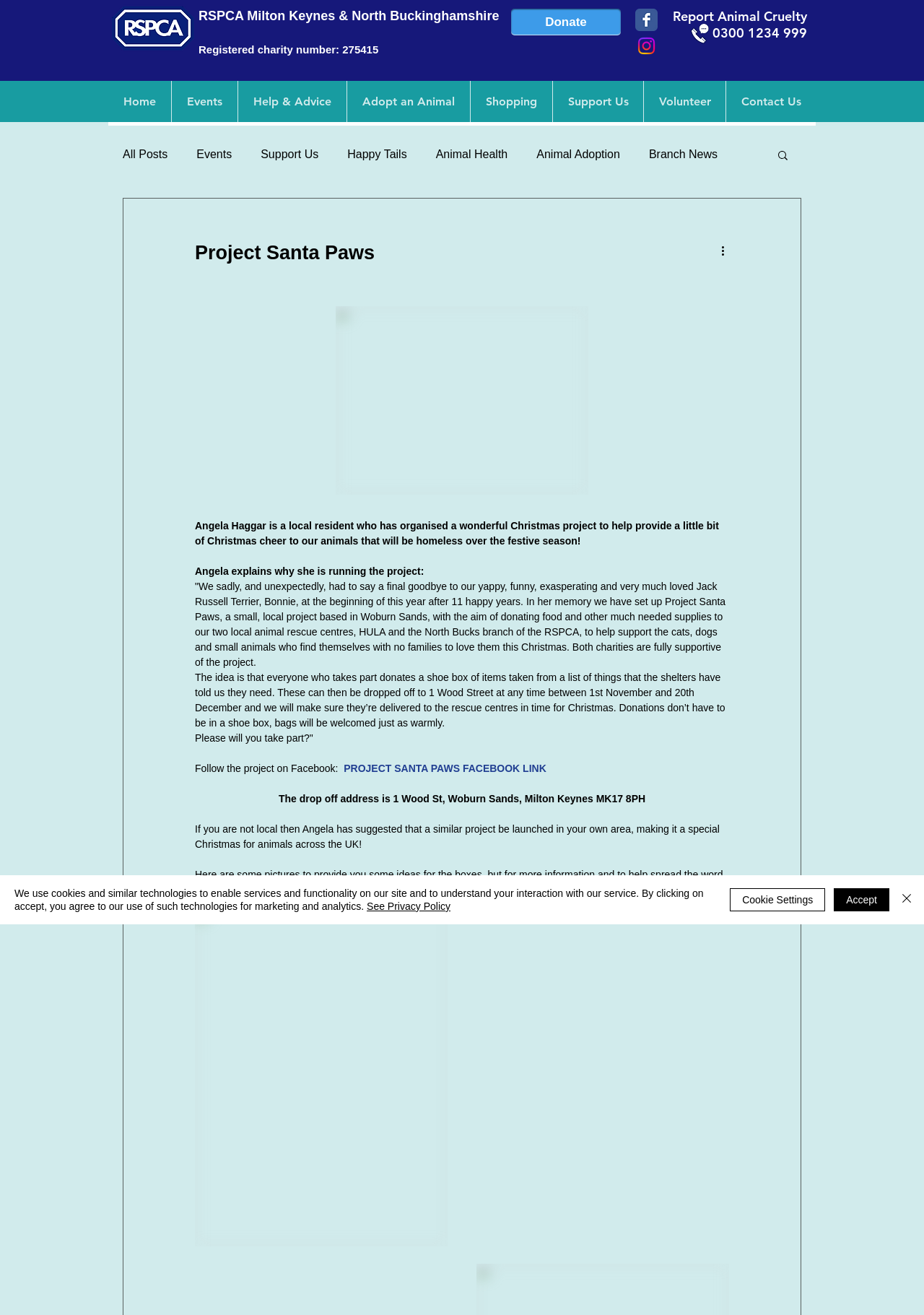Using the webpage screenshot, find the UI element described by PROJECT SANTA PAWS FACEBOOK LINK. Provide the bounding box coordinates in the format (top-left x, top-left y, bottom-right x, bottom-right y), ensuring all values are floating point numbers between 0 and 1.

[0.372, 0.58, 0.591, 0.589]